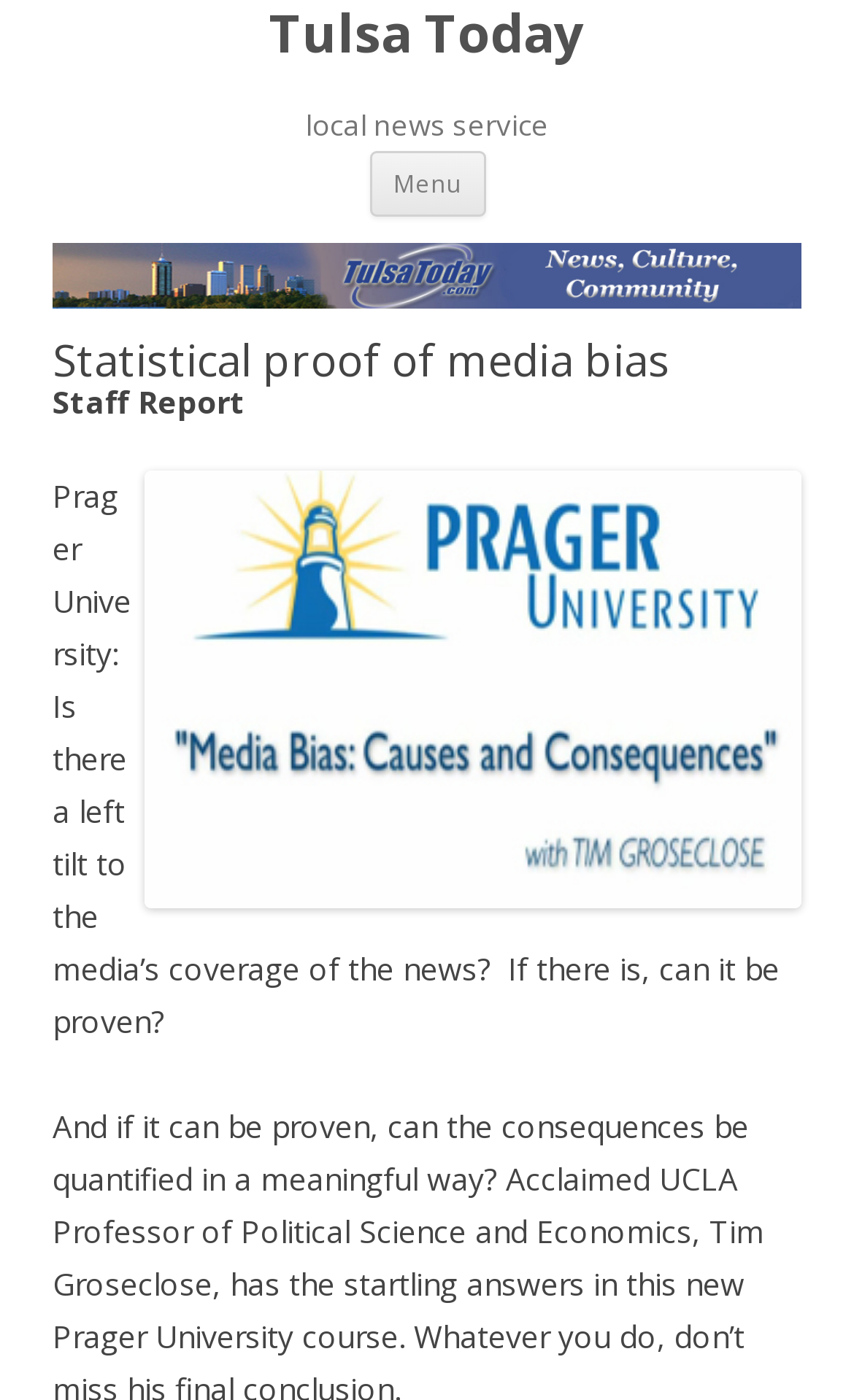Bounding box coordinates are to be given in the format (top-left x, top-left y, bottom-right x, bottom-right y). All values must be floating point numbers between 0 and 1. Provide the bounding box coordinate for the UI element described as: Tulsa Today

[0.315, 0.0, 0.685, 0.048]